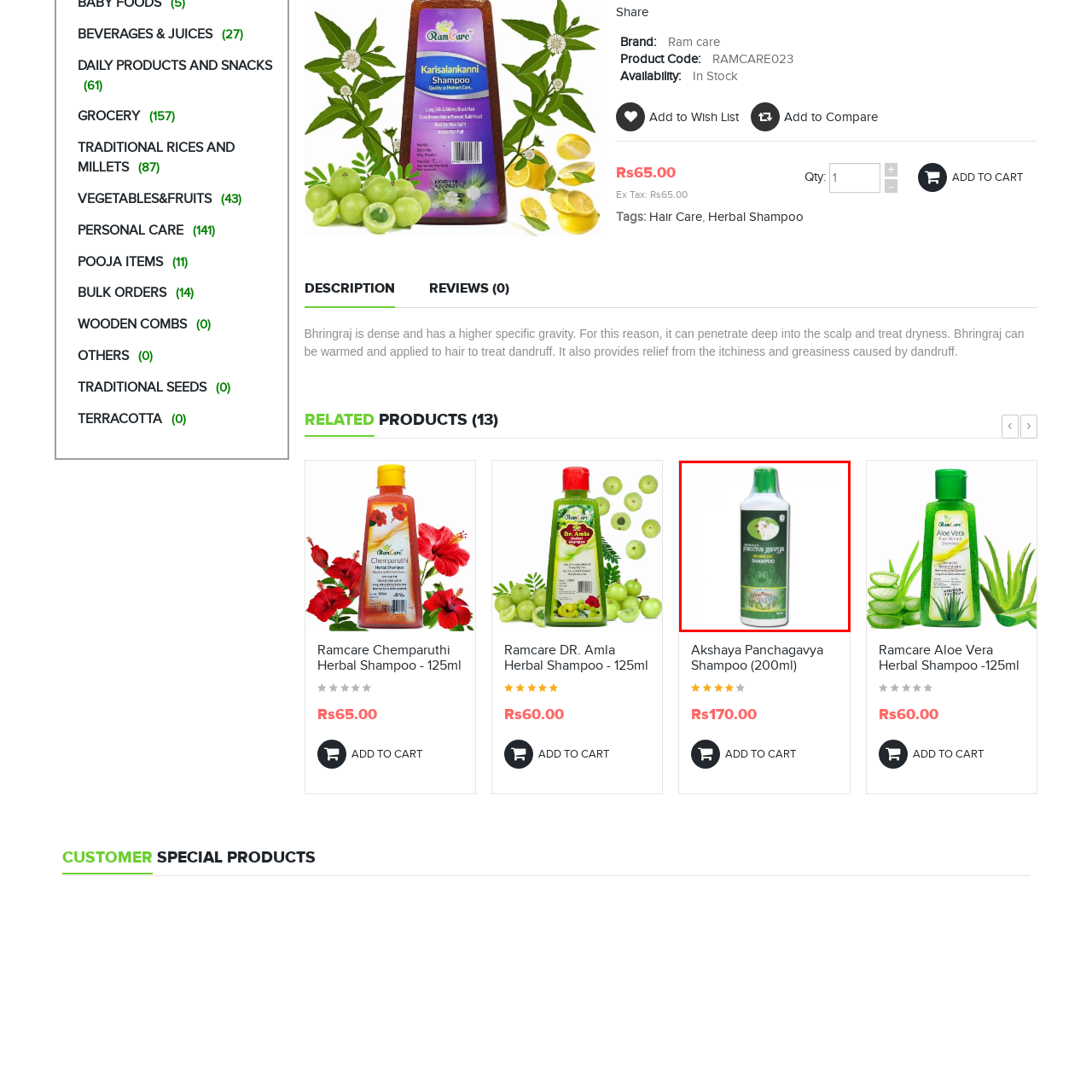Study the area of the image outlined in red and respond to the following question with as much detail as possible: What is the price of the shampoo?

The caption explicitly states that the product is priced at Rs170.00, which is the cost of the shampoo.